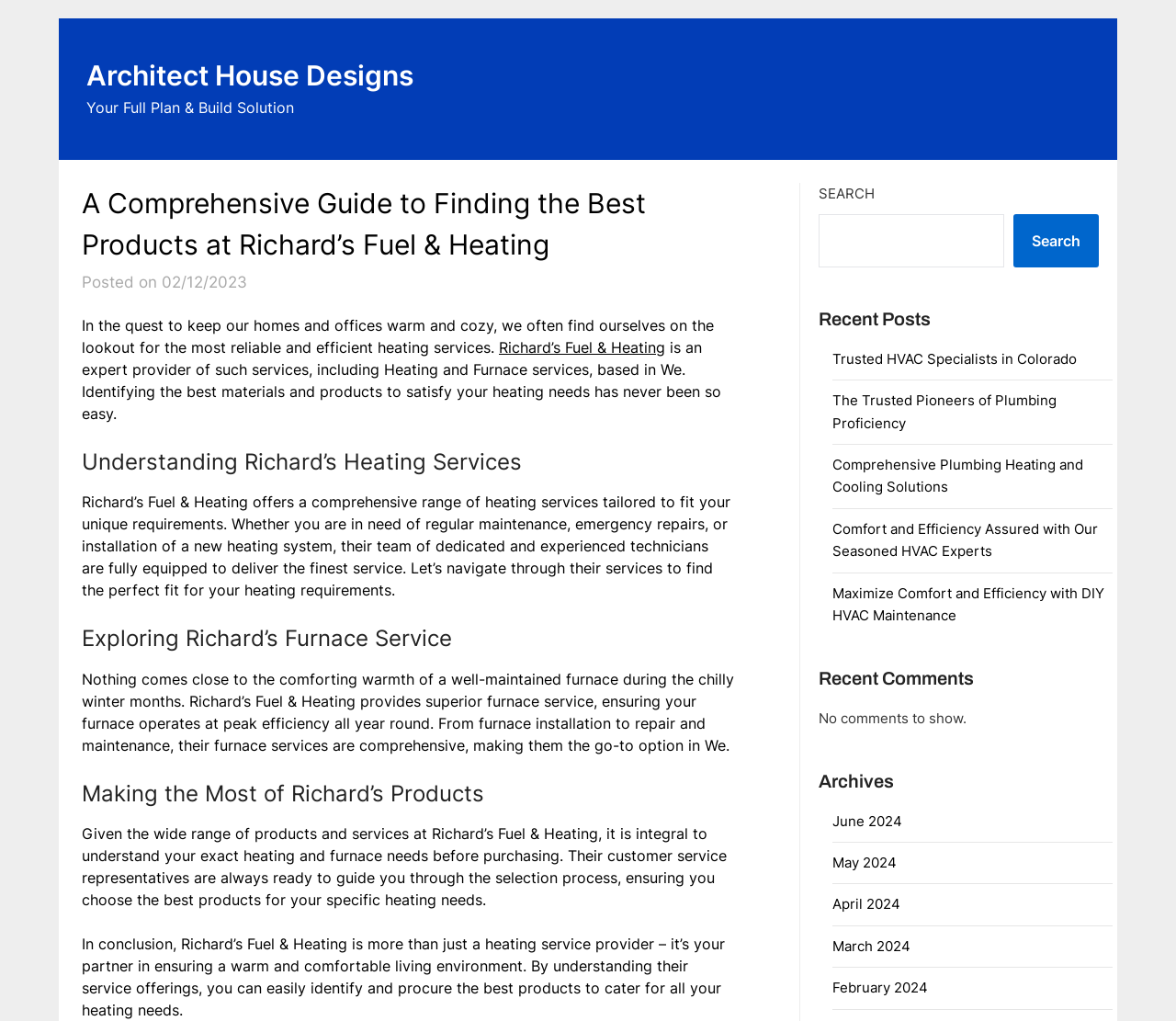Using the description: "About Me", determine the UI element's bounding box coordinates. Ensure the coordinates are in the format of four float numbers between 0 and 1, i.e., [left, top, right, bottom].

None